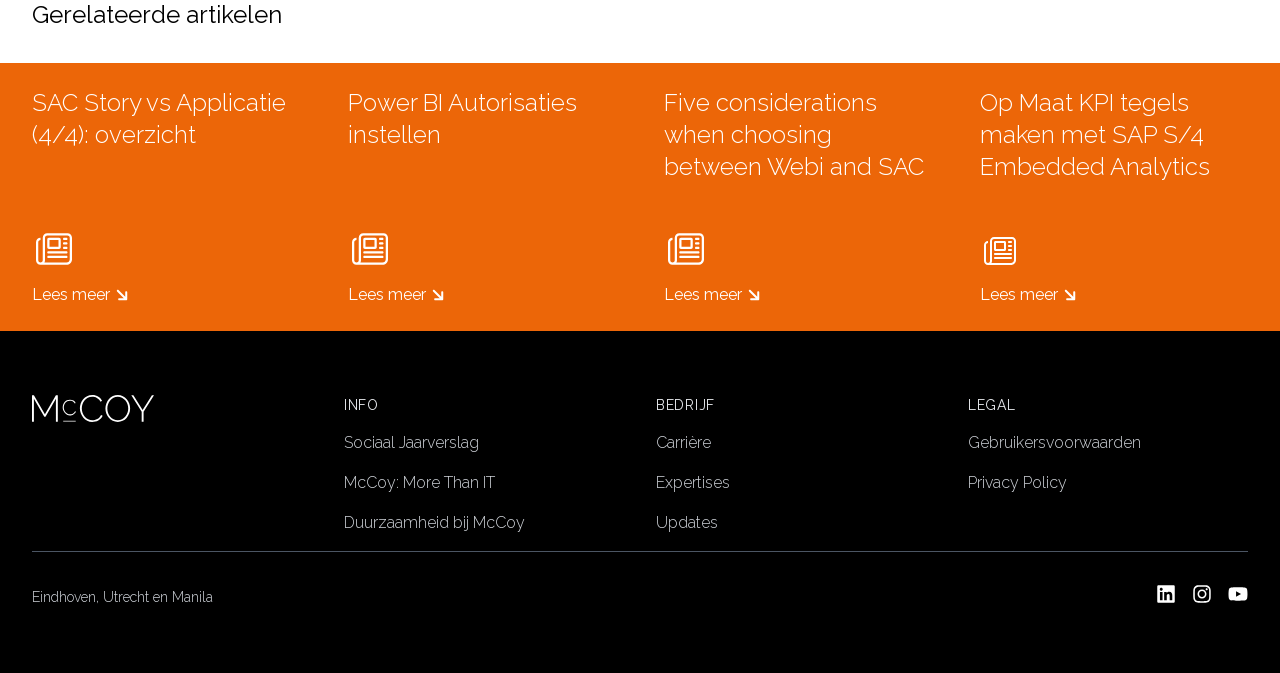Please find the bounding box coordinates of the section that needs to be clicked to achieve this instruction: "Read more about SAC Story vs Applicatie".

[0.006, 0.094, 0.253, 0.492]